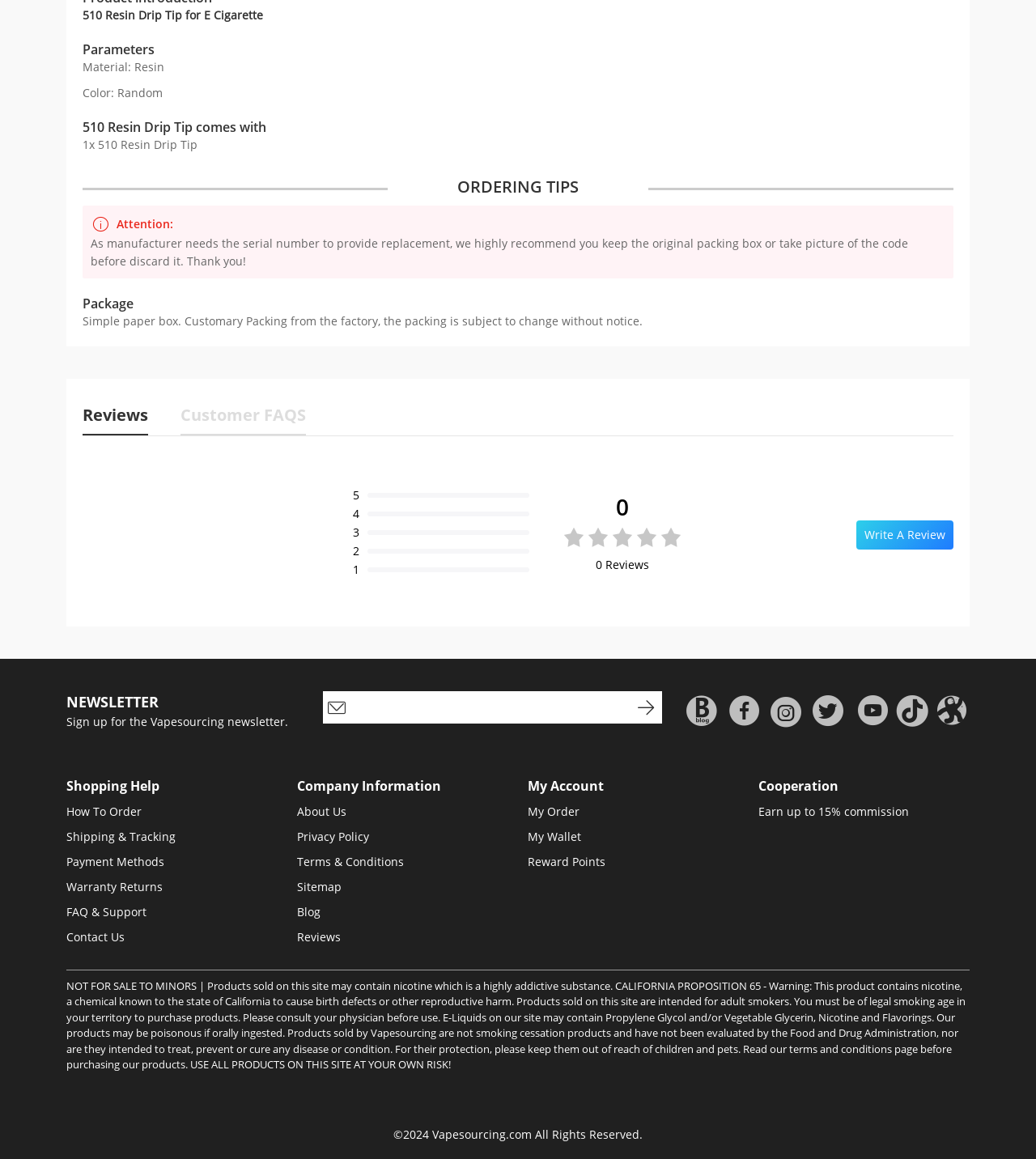What is the material of the 510 Resin Drip Tip?
Based on the visual, give a brief answer using one word or a short phrase.

Resin